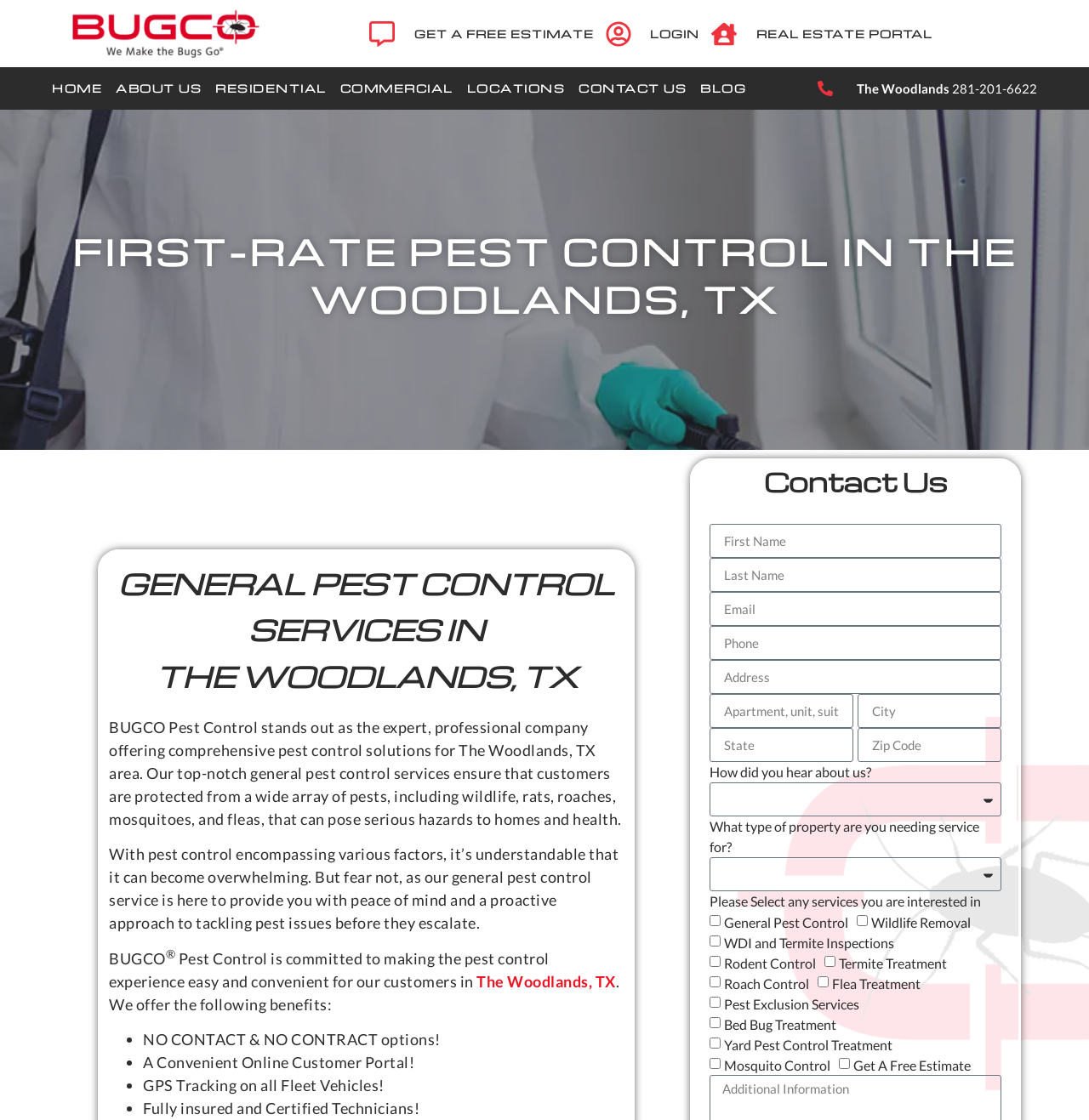Determine the bounding box coordinates of the target area to click to execute the following instruction: "Enter your first name."

[0.652, 0.468, 0.92, 0.498]